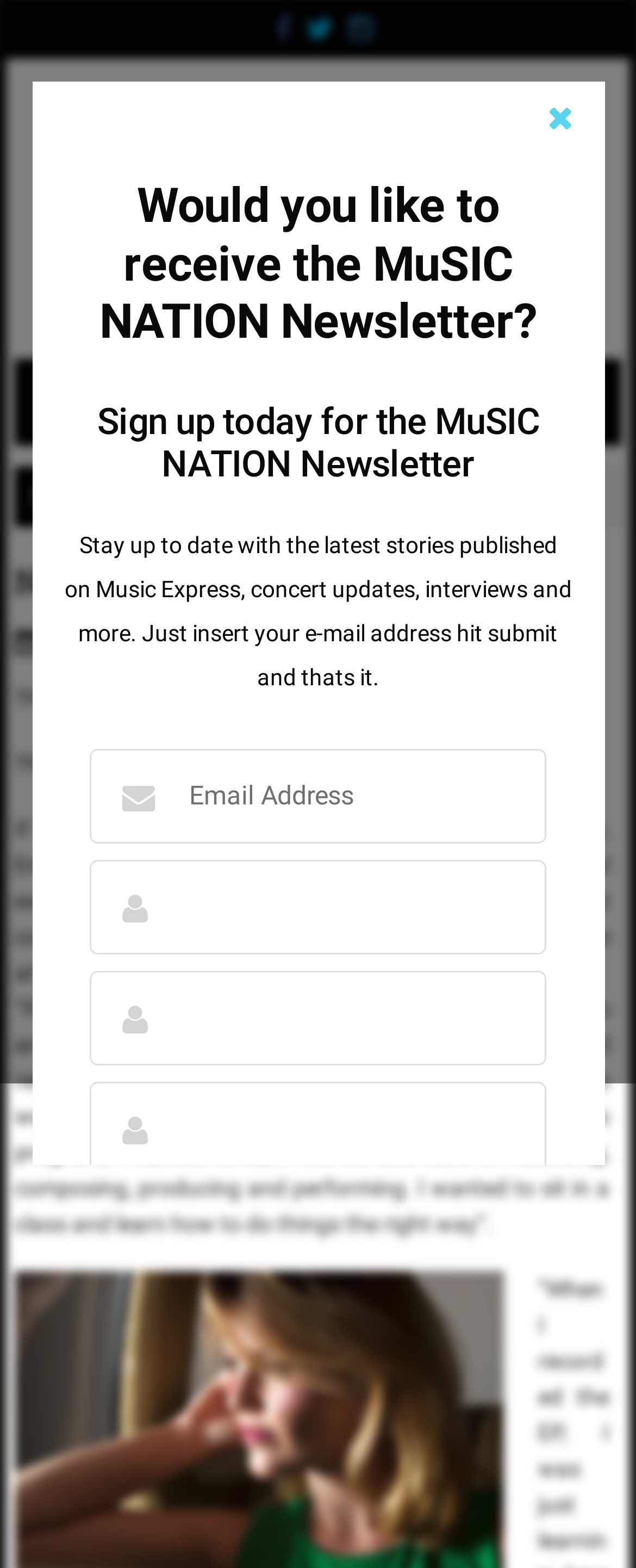Select the bounding box coordinates of the element I need to click to carry out the following instruction: "Search for something".

[0.048, 0.307, 0.174, 0.327]